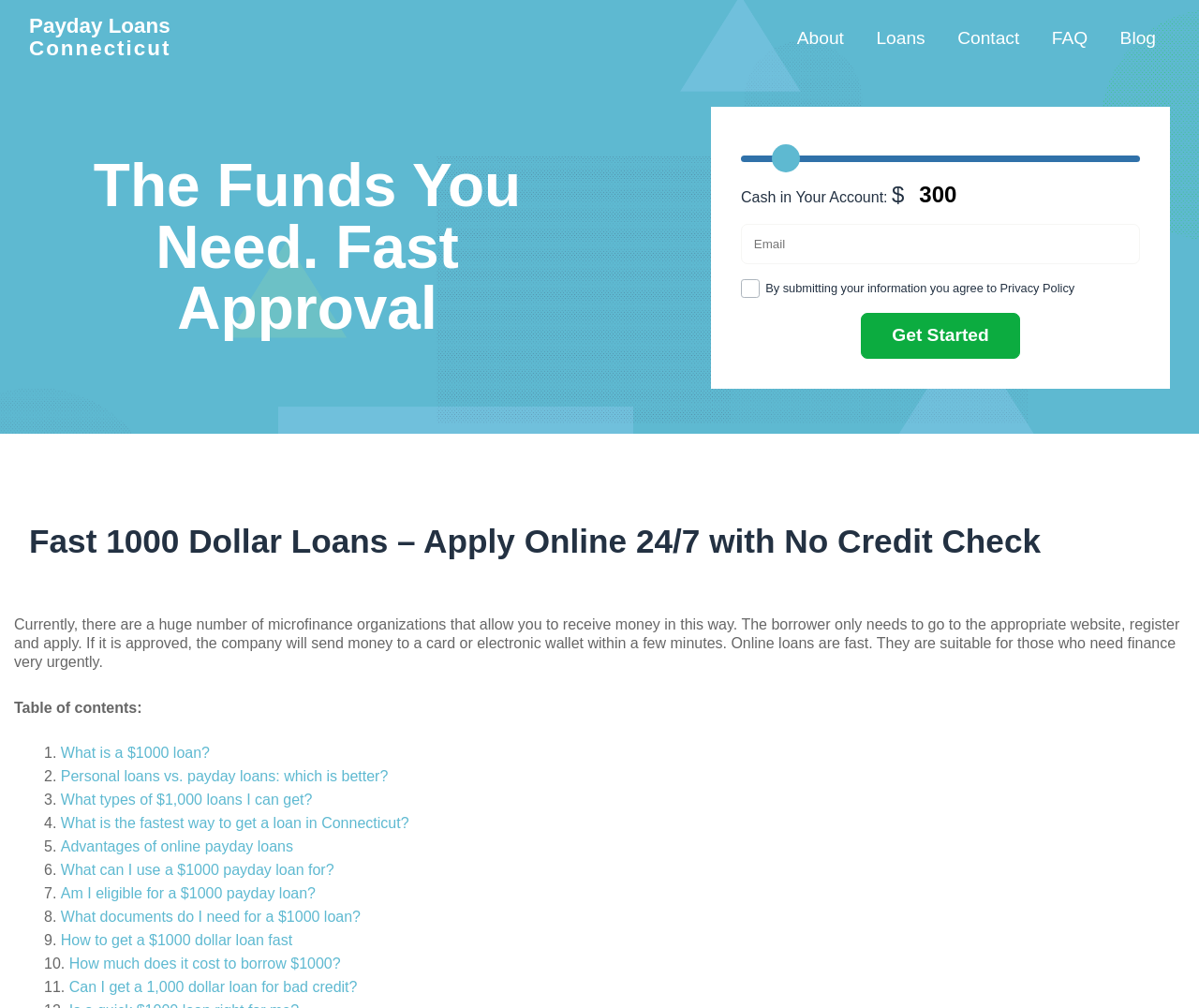Could you determine the bounding box coordinates of the clickable element to complete the instruction: "Enter email address in the input field"? Provide the coordinates as four float numbers between 0 and 1, i.e., [left, top, right, bottom].

[0.618, 0.222, 0.951, 0.262]